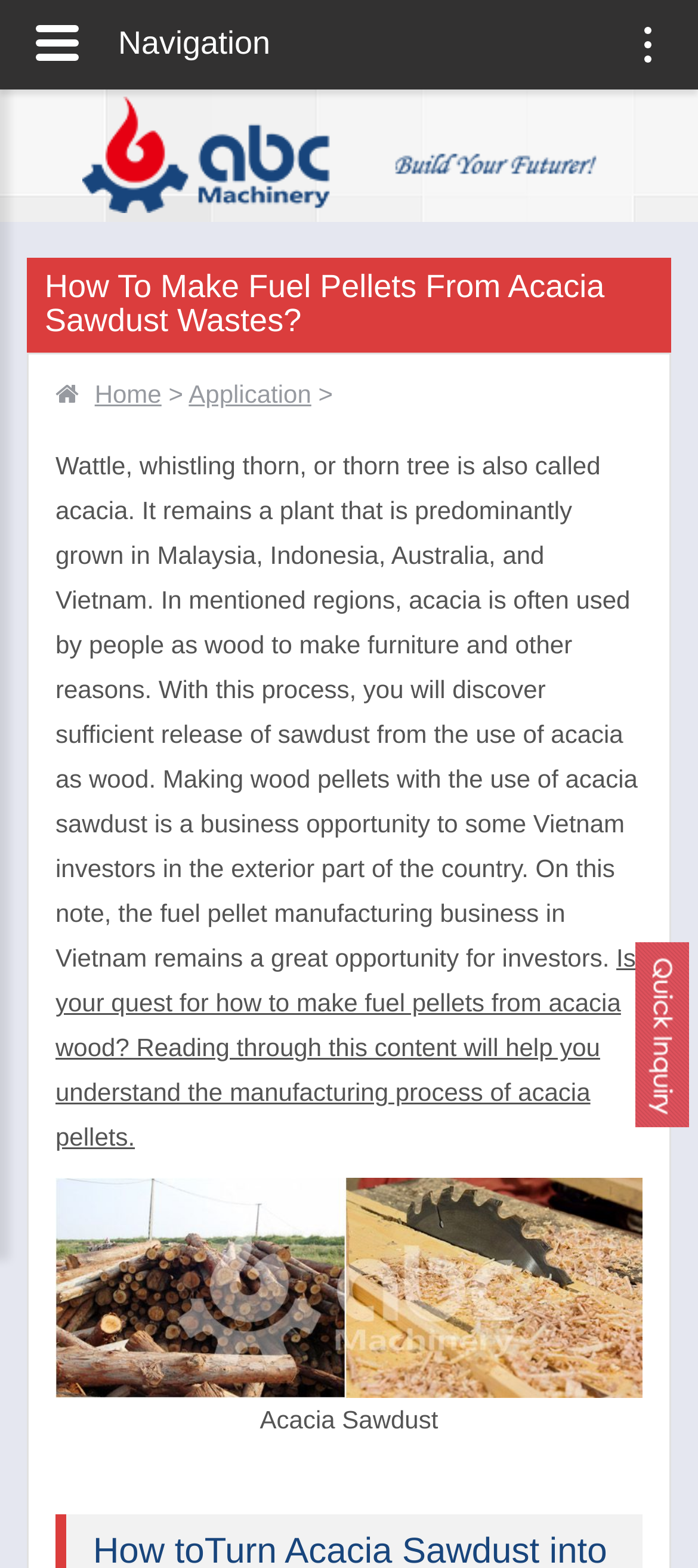Kindly respond to the following question with a single word or a brief phrase: 
What is shown in the image below the text?

Acacia sawdust